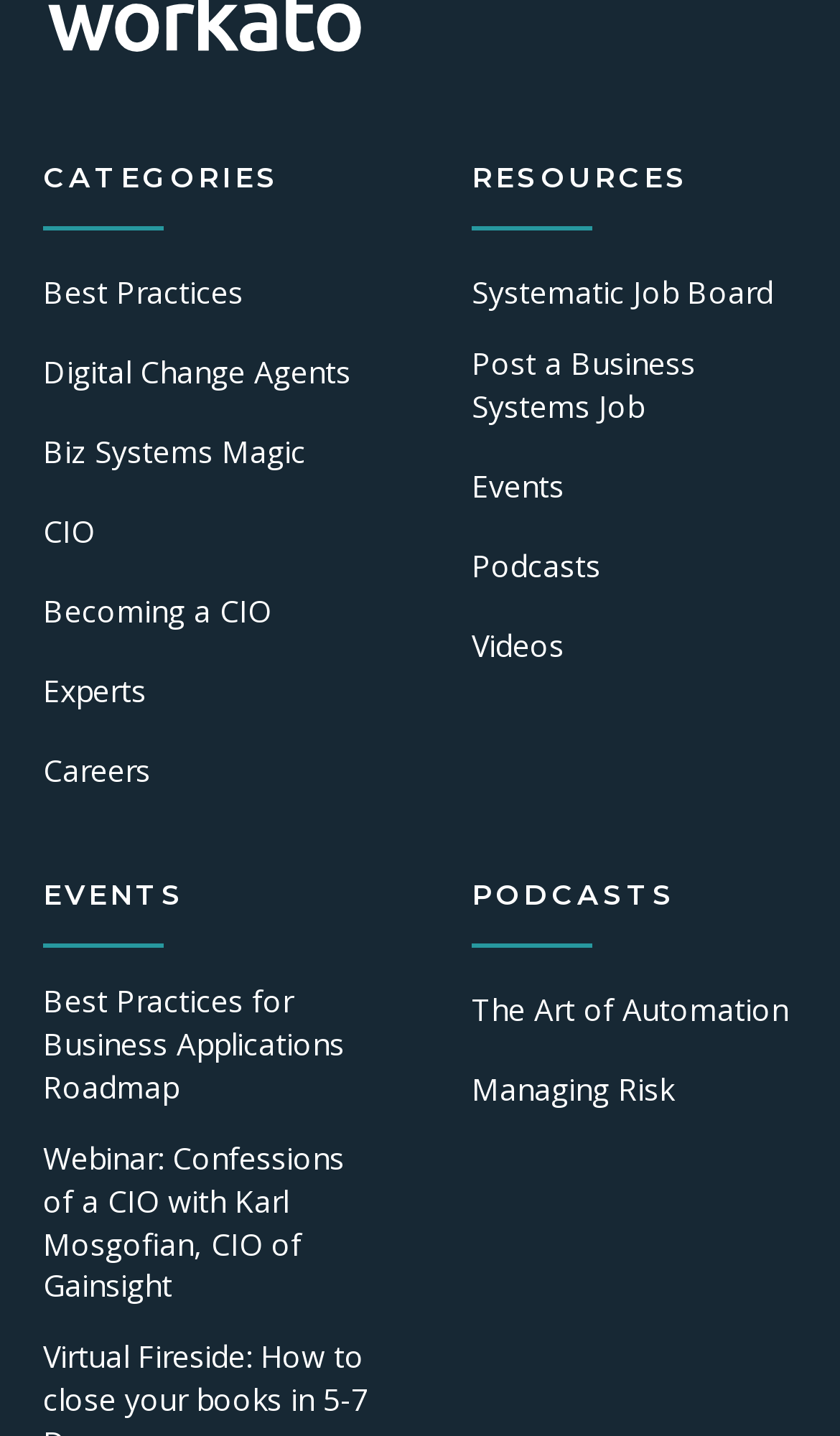Answer this question using a single word or a brief phrase:
How many events are listed on the webpage?

2